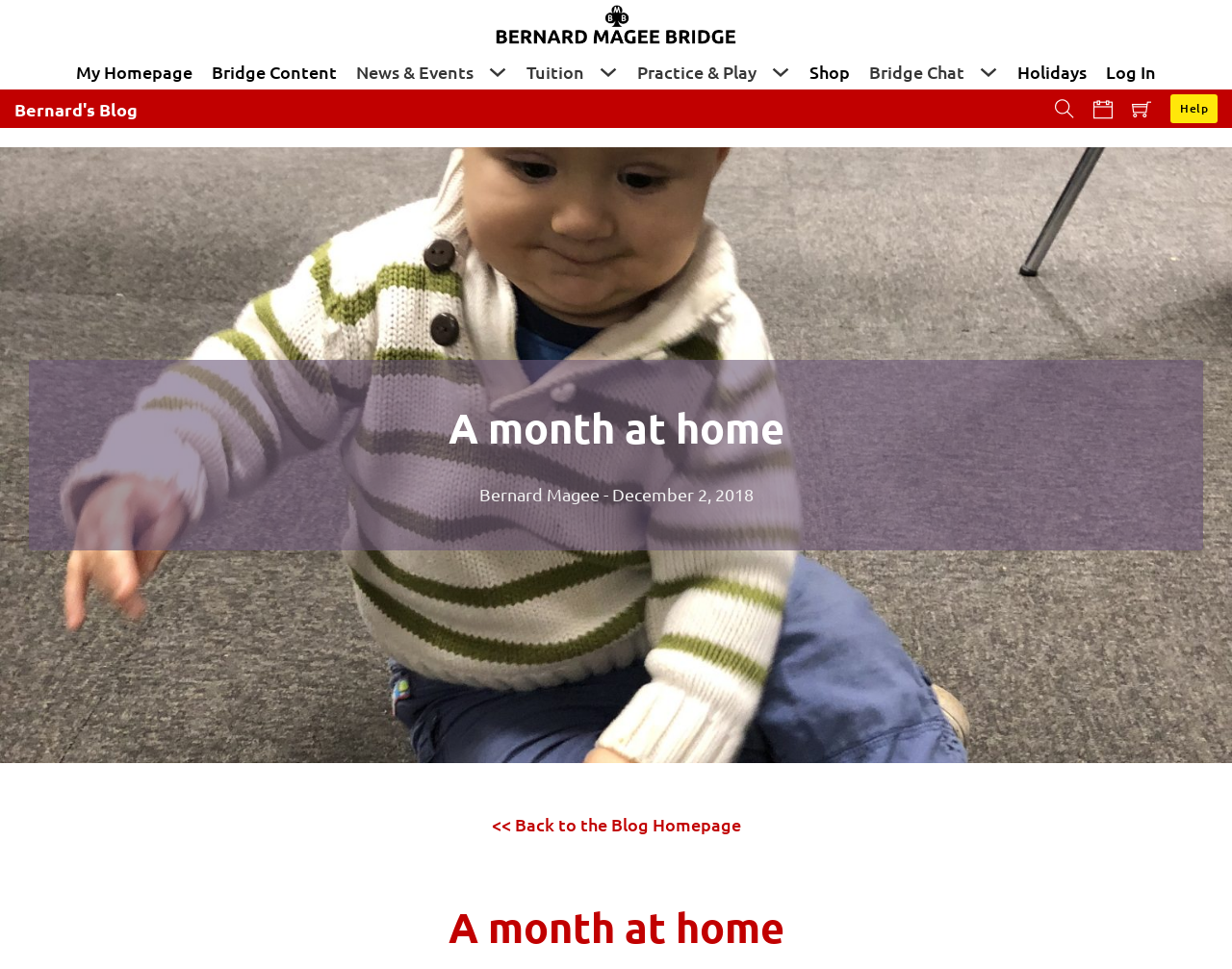Determine the bounding box coordinates of the target area to click to execute the following instruction: "View Bridge Content."

[0.168, 0.056, 0.277, 0.092]